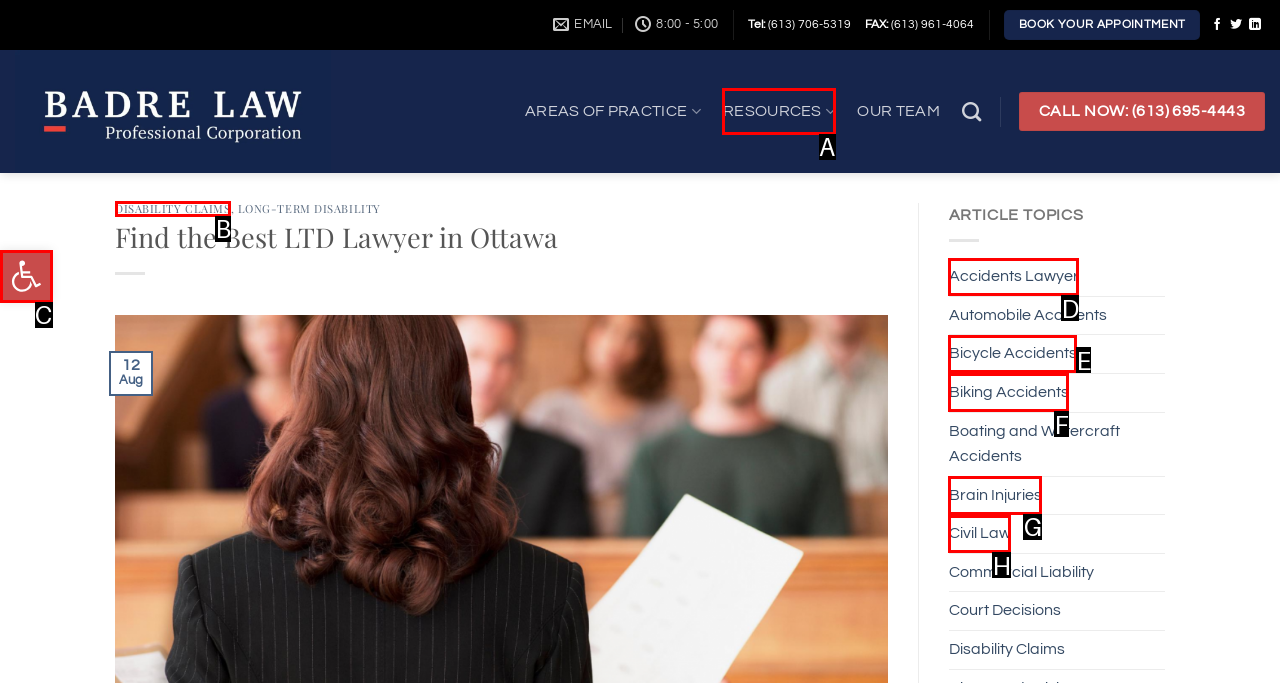Determine which option fits the following description: Bicycle Accidents
Answer with the corresponding option's letter directly.

E